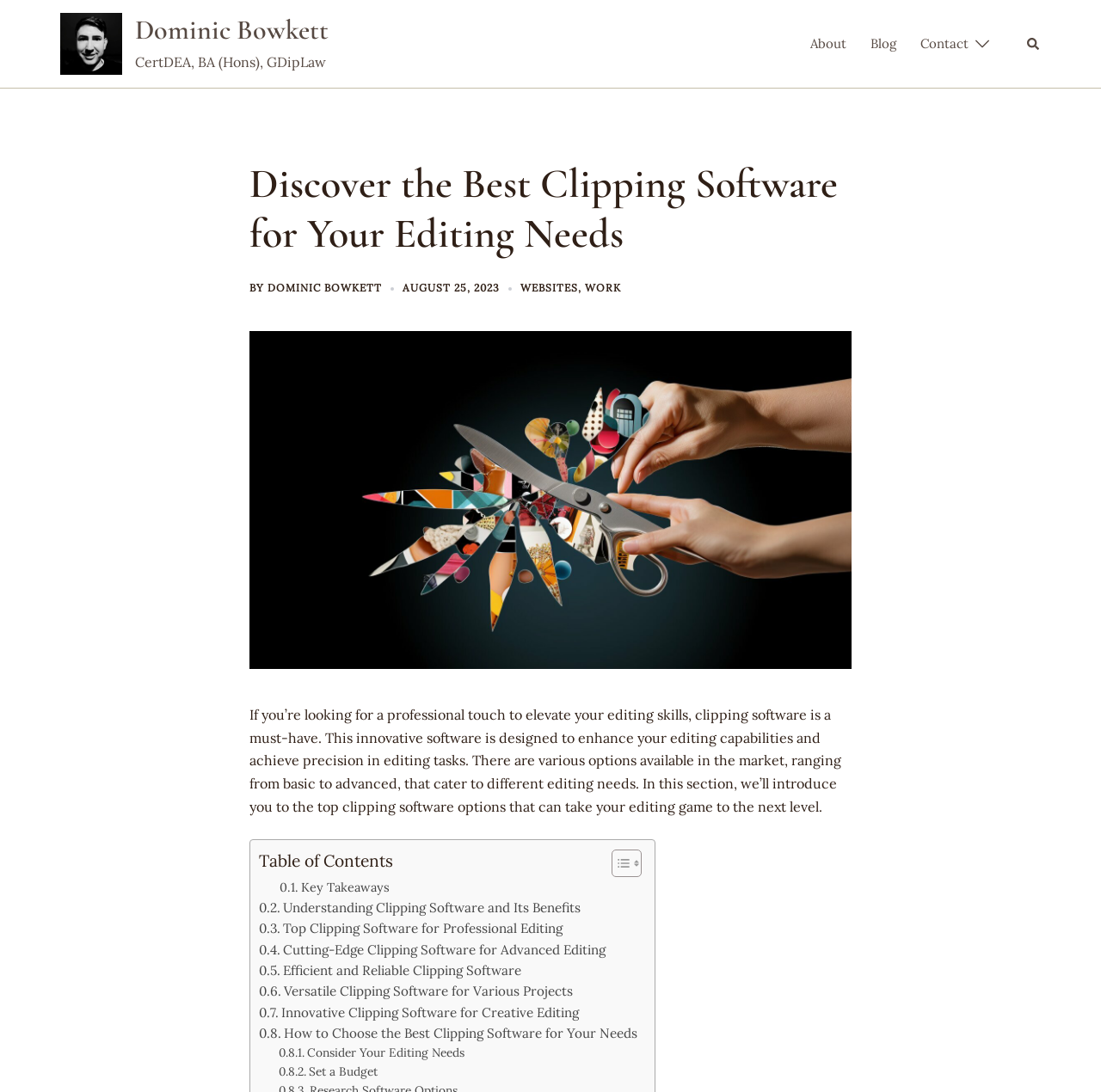Specify the bounding box coordinates of the element's region that should be clicked to achieve the following instruction: "Toggle the table of content". The bounding box coordinates consist of four float numbers between 0 and 1, in the format [left, top, right, bottom].

[0.544, 0.777, 0.579, 0.804]